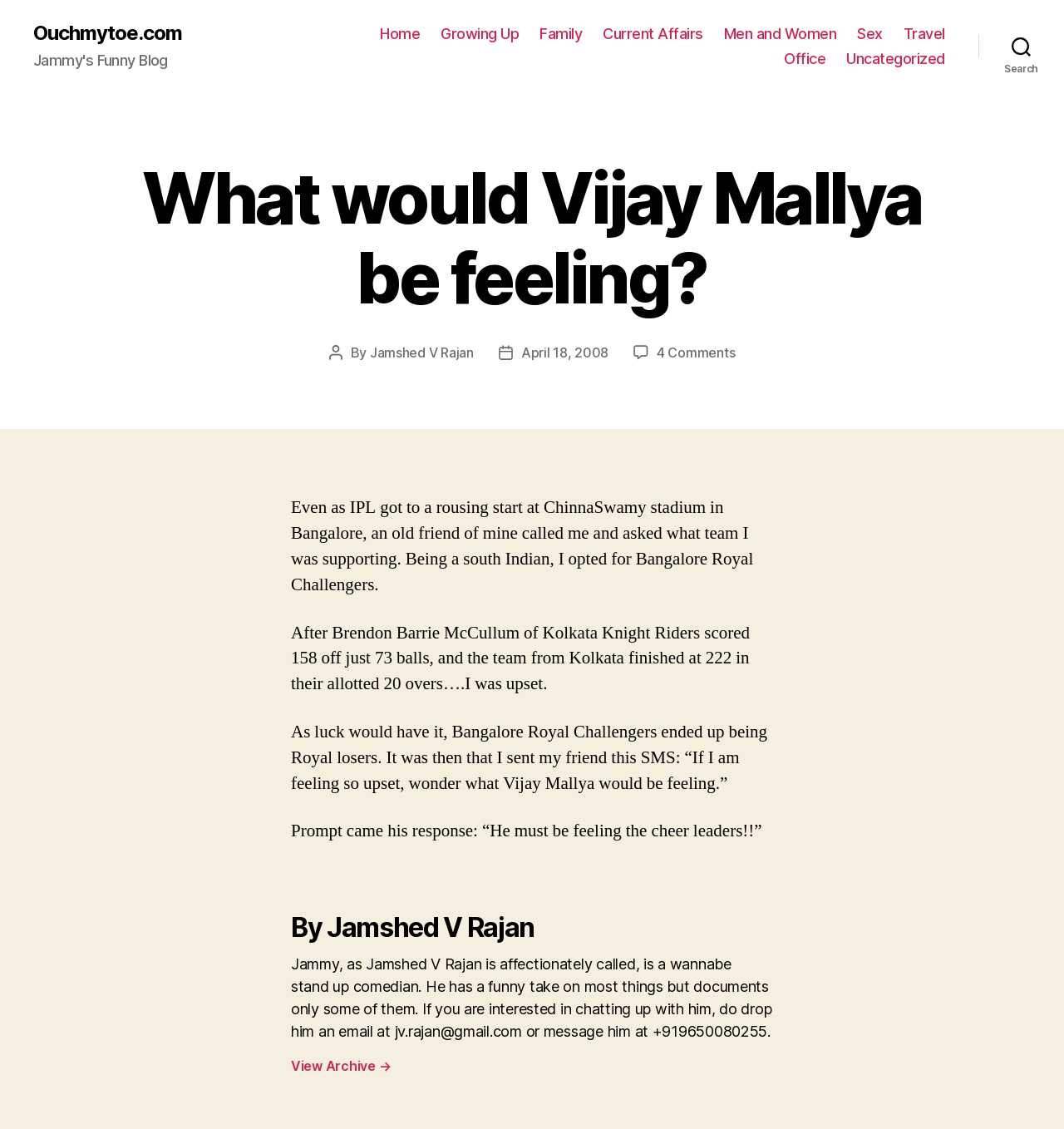Calculate the bounding box coordinates of the UI element given the description: "Getting here".

None